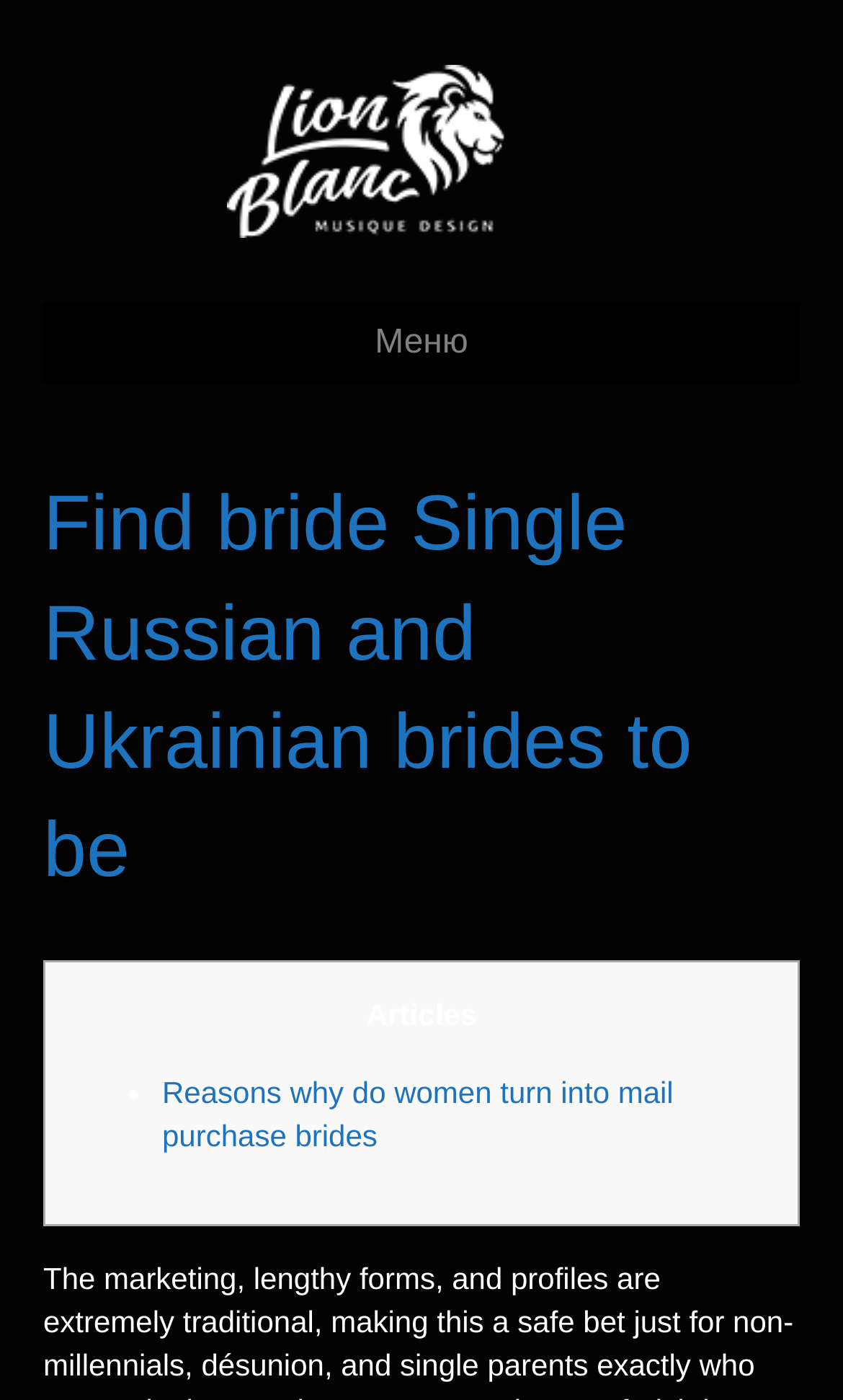Please reply to the following question using a single word or phrase: 
What type of content is available on the webpage?

Articles